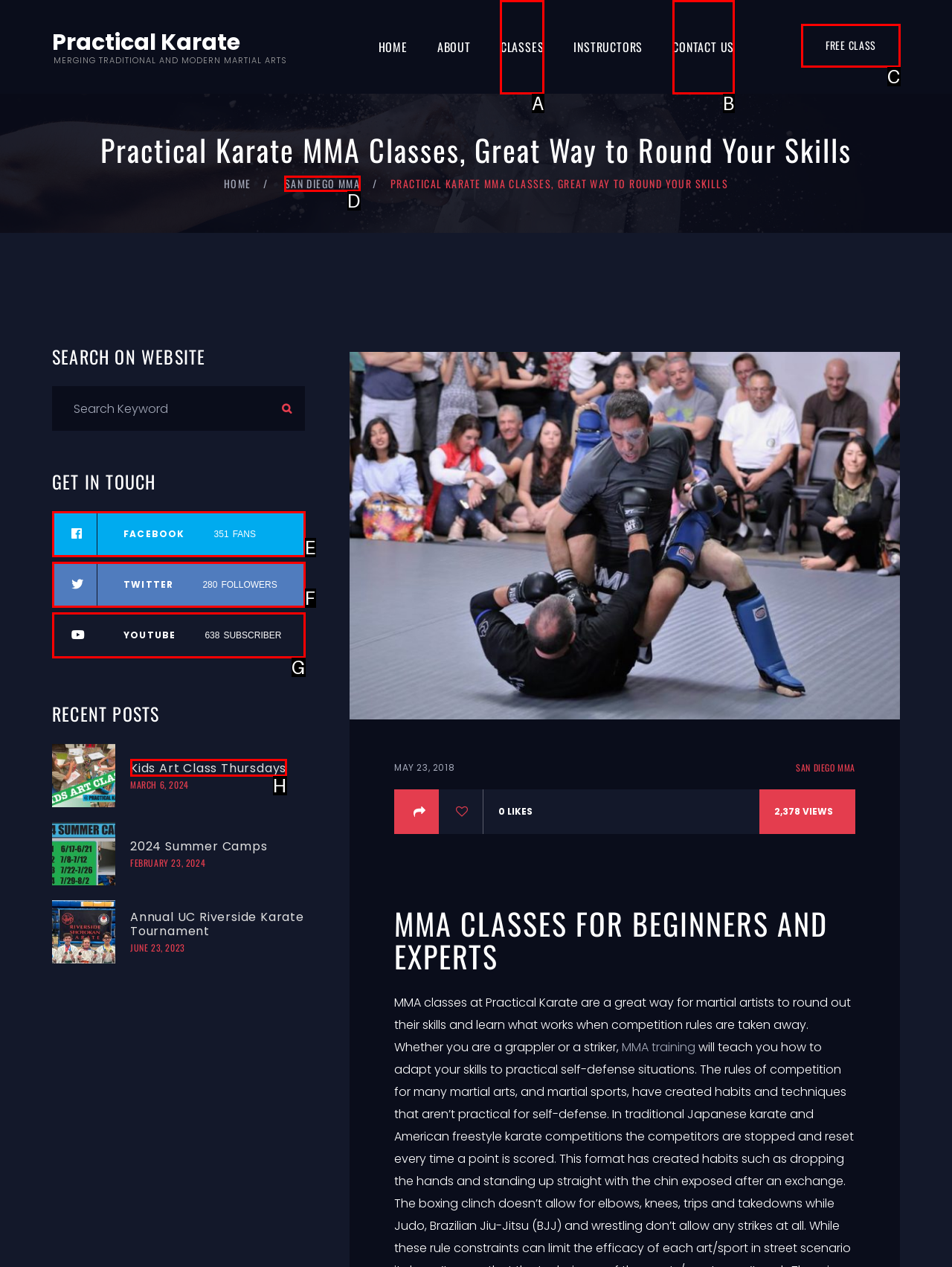Using the description: Contact Us
Identify the letter of the corresponding UI element from the choices available.

B